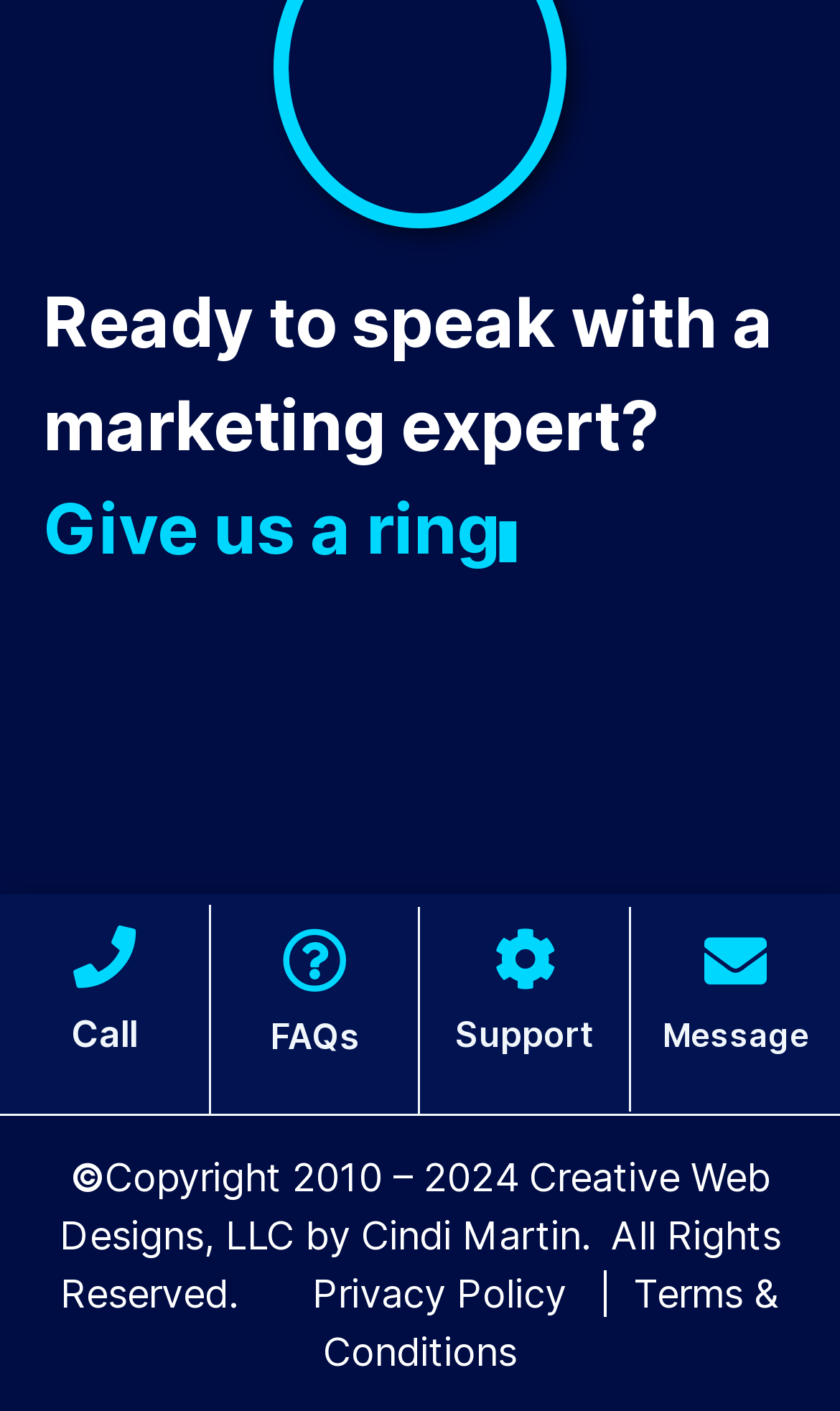What are the main sections on the webpage?
Make sure to answer the question with a detailed and comprehensive explanation.

I found four main sections on the webpage, each with a heading element: 'Call', 'FAQs', 'Support', and 'Message', with corresponding link elements and bounding box coordinates.